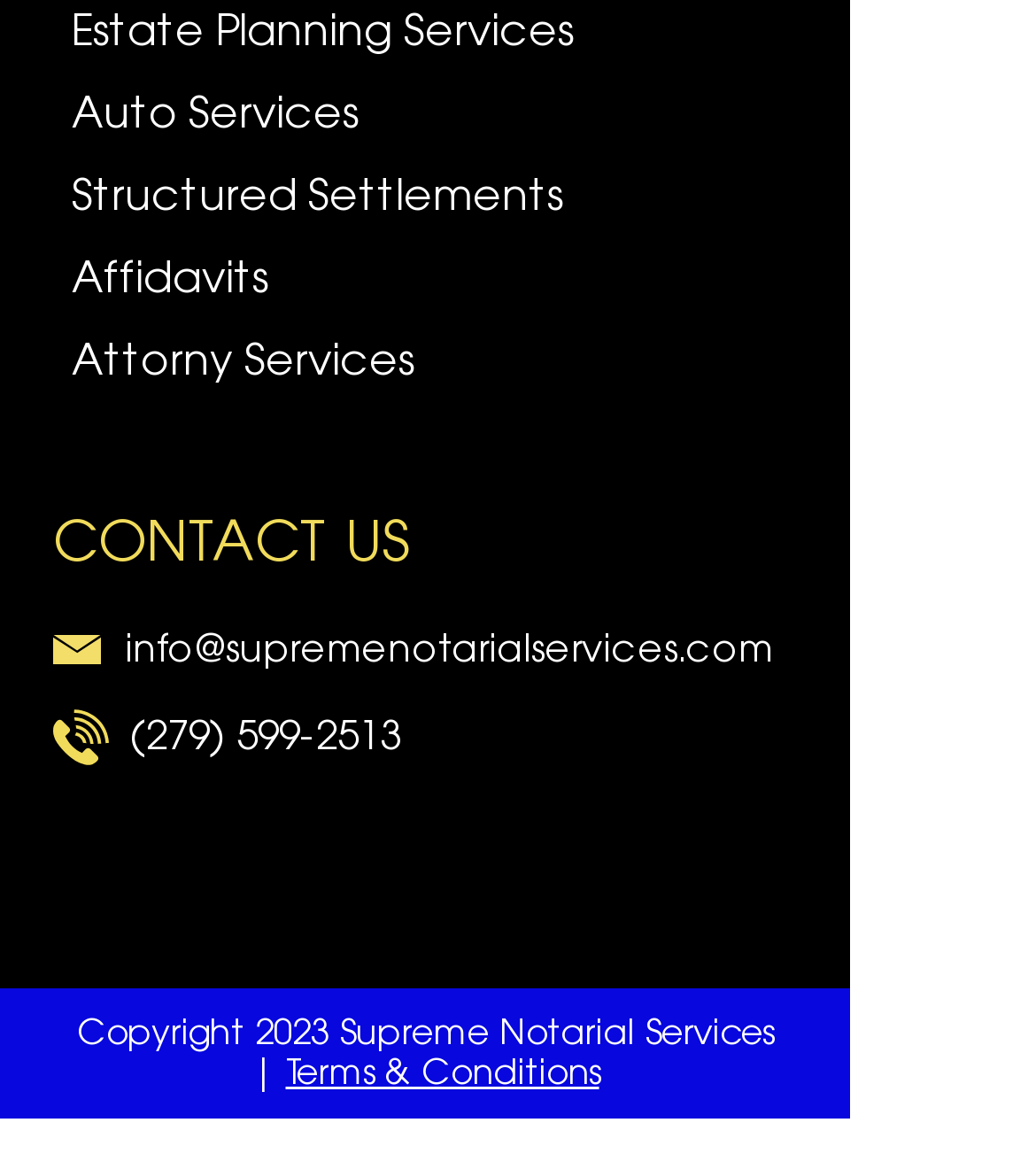Please locate the bounding box coordinates of the element that should be clicked to achieve the given instruction: "Contact us through email".

[0.121, 0.535, 0.746, 0.572]